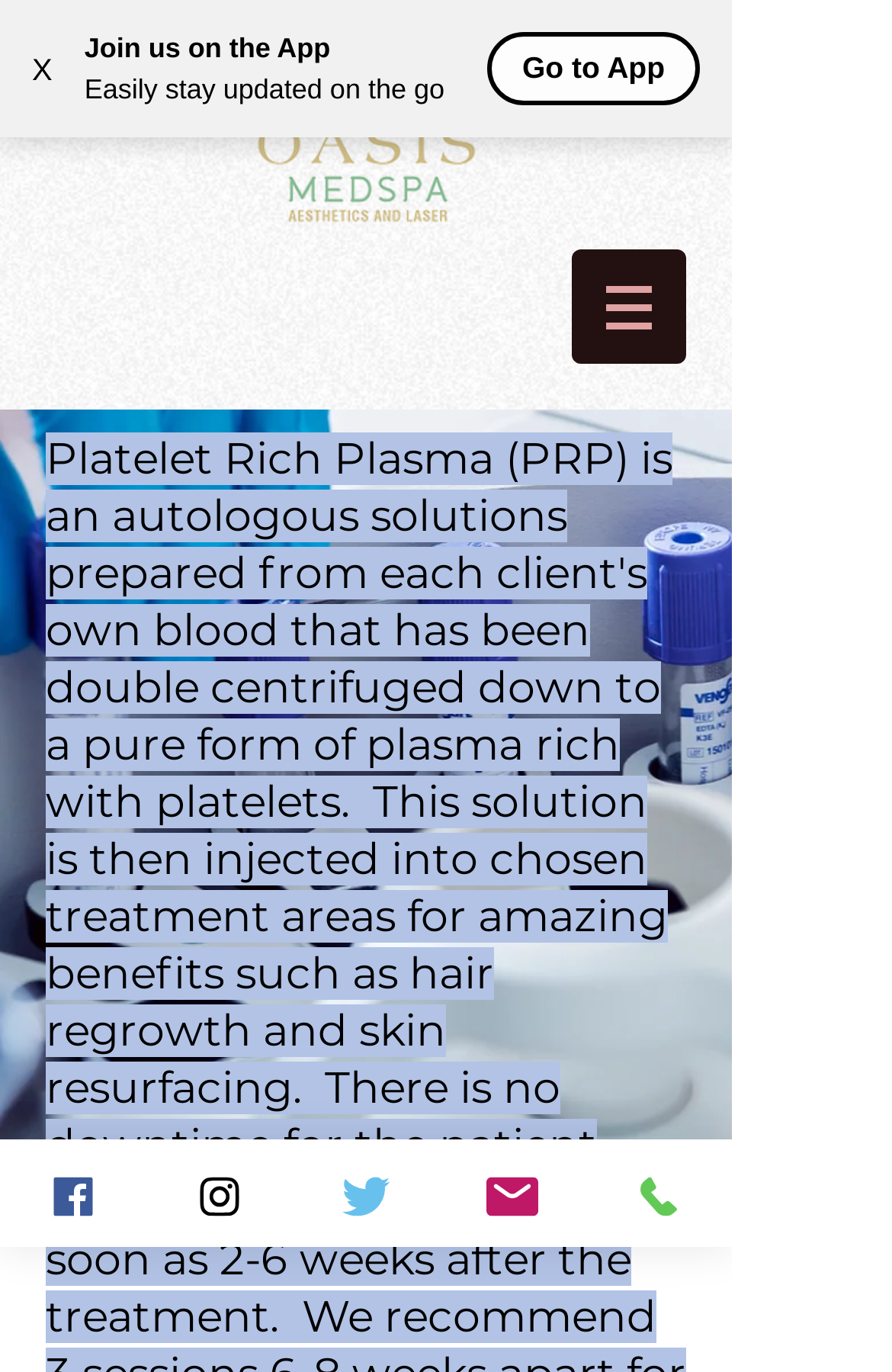From the given element description: "X", find the bounding box for the UI element. Provide the coordinates as four float numbers between 0 and 1, in the order [left, top, right, bottom].

[0.0, 0.014, 0.095, 0.086]